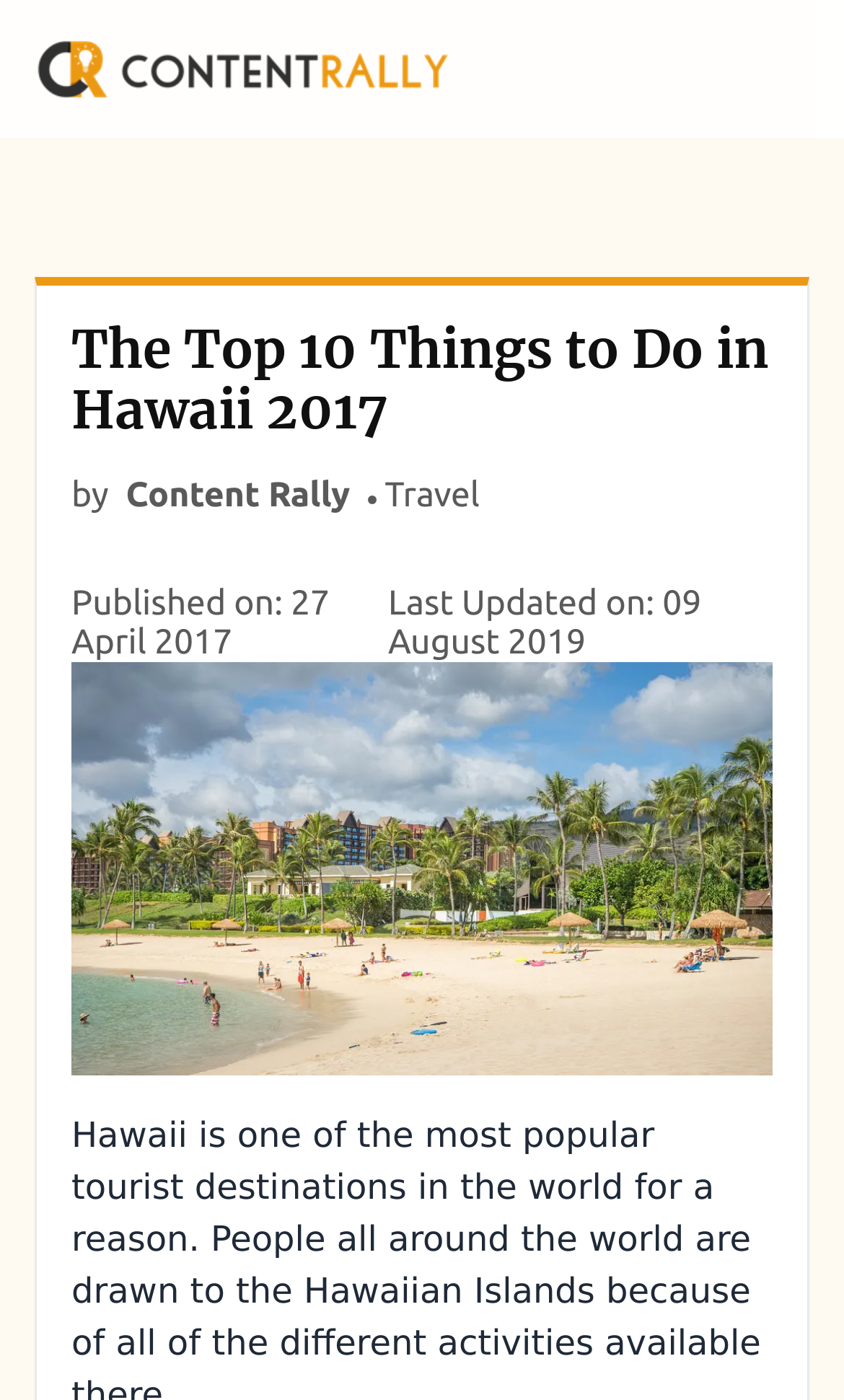When was the article last updated? Using the information from the screenshot, answer with a single word or phrase.

09 August 2019